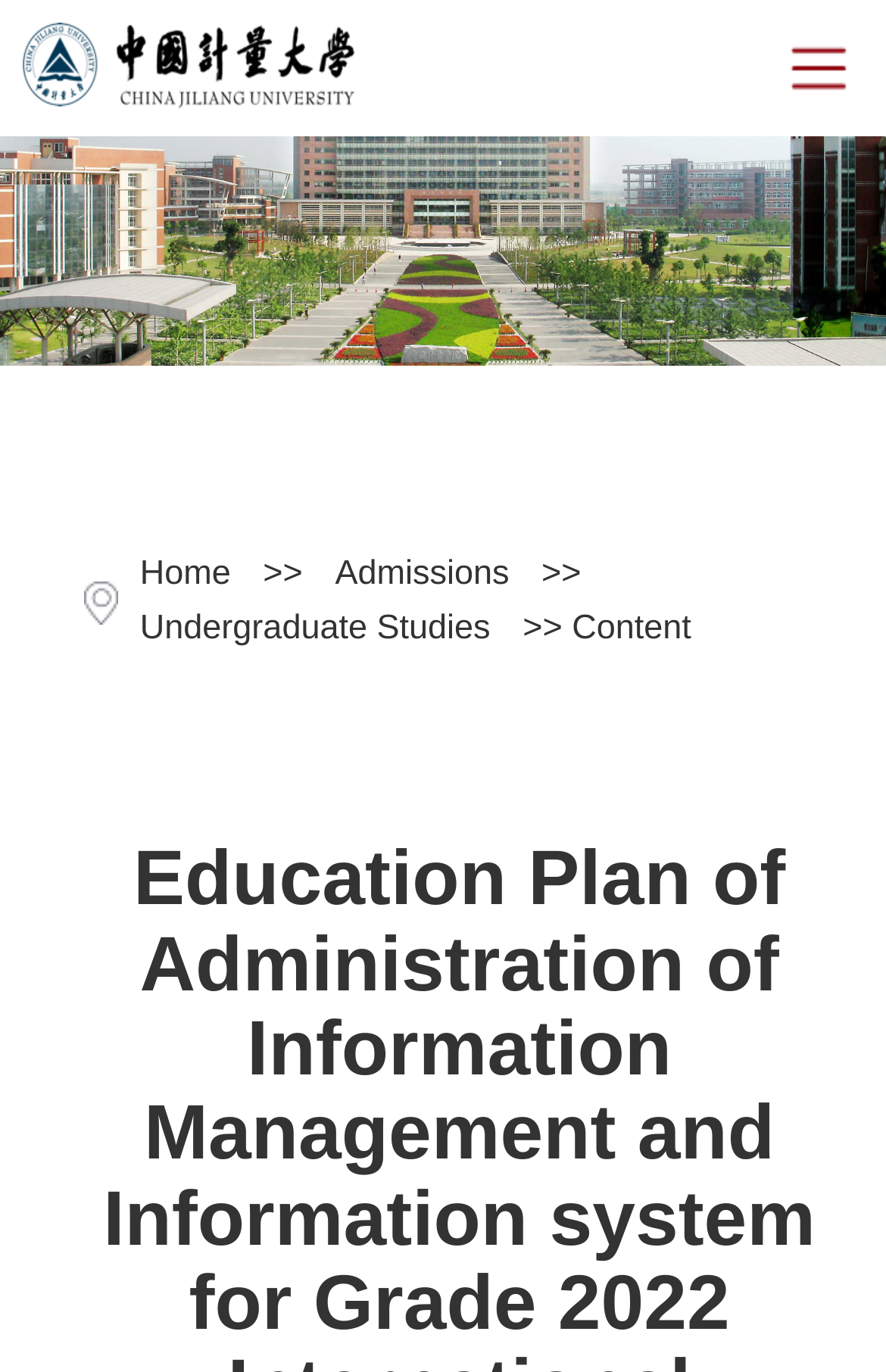Give a detailed account of the webpage.

The webpage appears to be the education plan of China Jiliang University for international undergraduate students. At the top-left corner, there is a link to the university's English website, accompanied by an image of the university's logo. On the top-right corner, there is a button to open the menu.

Below the top section, there is a navigation menu with several links, including "Home", "About", "Academics", "Research", "News", "Admissions", "Global", and "Campus". These links are aligned vertically and take up the majority of the page's width.

On the left side of the page, there is another navigation menu with links to "Home" and "Admissions", as well as a link to "Undergraduate Studies" with an arrow pointing to the right, indicating that it is a subcategory. 

The webpage also contains some Russian text, with links to "программное обеспечение Бода" and "Межд", which are likely related to the university's programs or courses.

Overall, the webpage provides an overview of the education plan for international undergraduate students at China Jiliang University, with easy access to various sections of the website through the navigation menus.